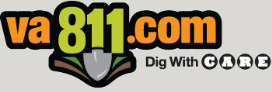What graphic accompanies the logo?
Based on the image, answer the question with as much detail as possible.

The logo of va811.com is accompanied by a graphic of a shovel, effectively communicating the essential service of locating utility lines before excavation to prevent accidents and ensure safety in construction and digging activities.